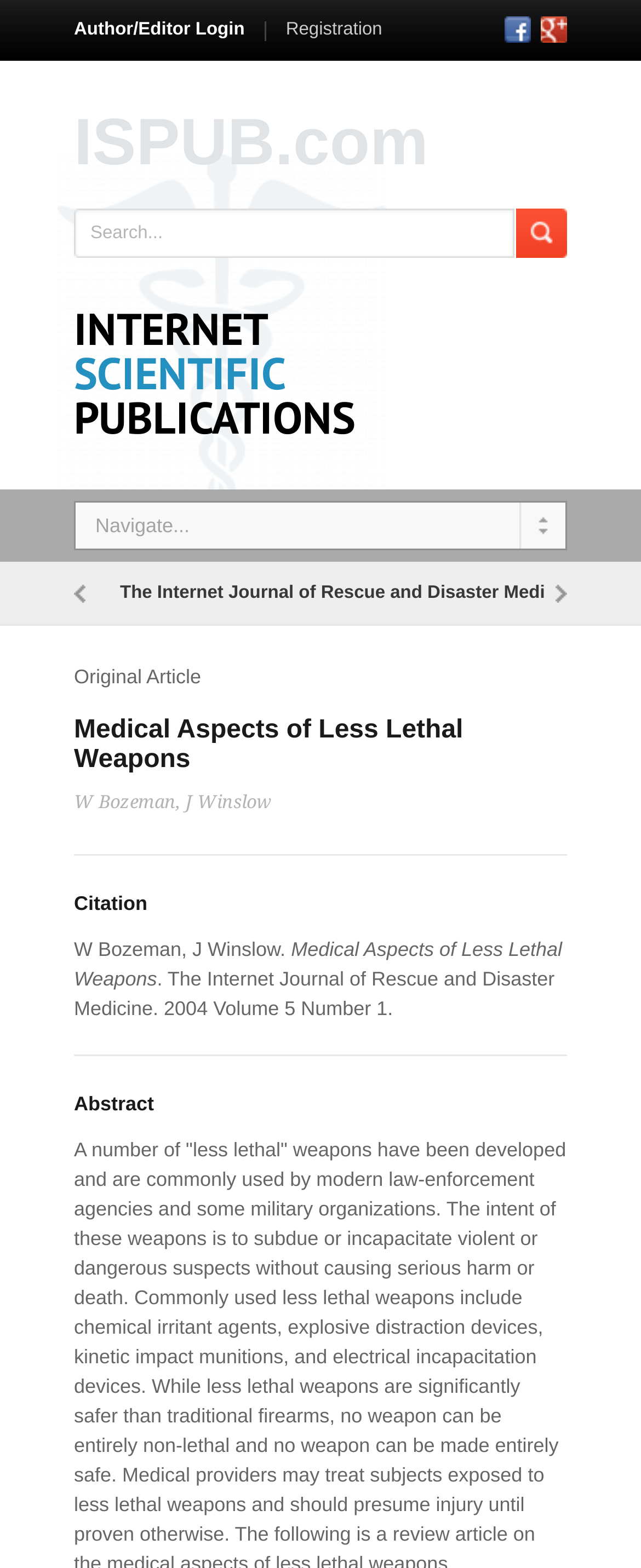What is the volume and number of the journal issue?
Please answer the question with a detailed and comprehensive explanation.

I found the answer by looking at the static text on the page, where I saw the text '. The Internet Journal of Rescue and Disaster Medicine. 2004 Volume 5 Number 1.', which suggests that the volume and number of the journal issue are Volume 5 Number 1.